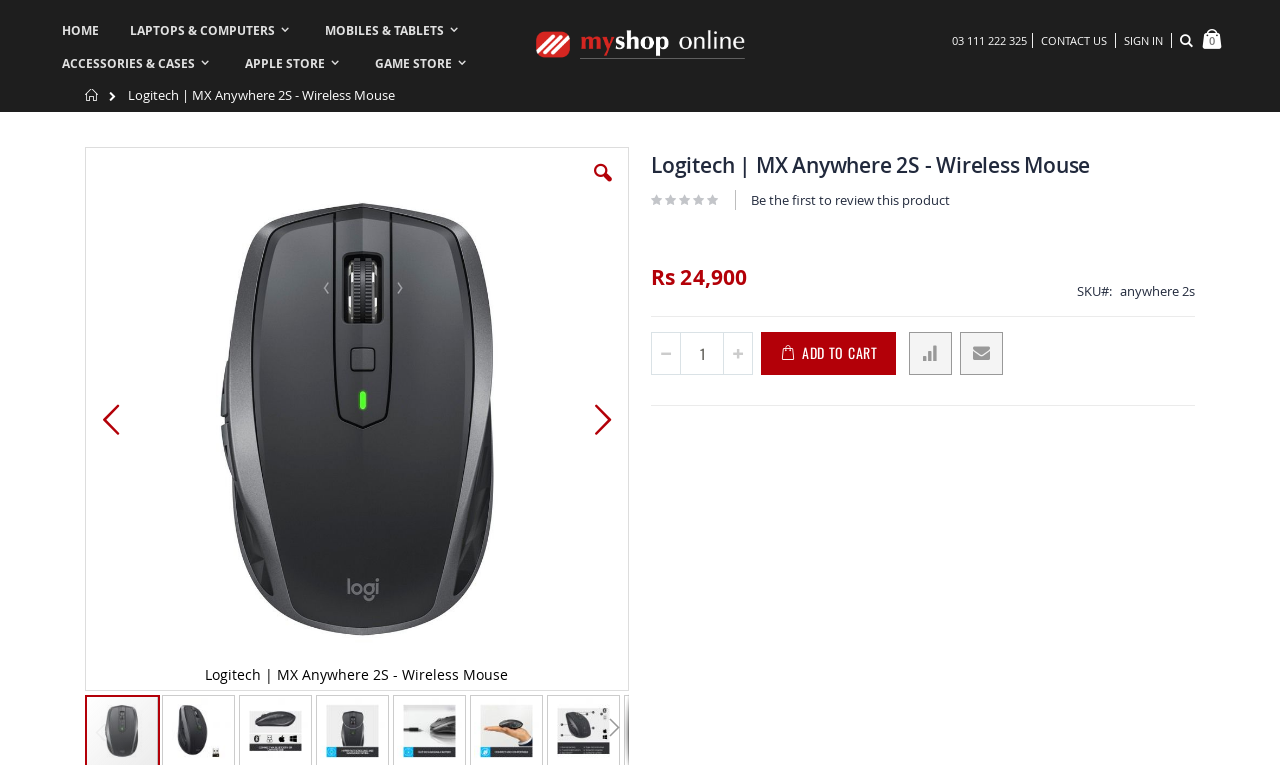Provide the bounding box coordinates of the UI element this sentence describes: "Cart 0 items".

[0.939, 0.038, 0.961, 0.062]